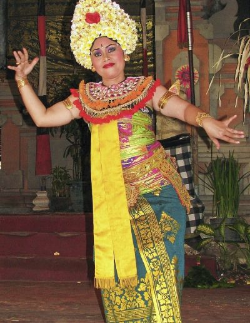What is the dancer's hair adorned with?
Utilize the information in the image to give a detailed answer to the question.

The dancer's hair is beautifully styled and embellished with floral accessories, which add to the visual splendor of her costume and reflect the attention to detail in Balinese traditional attire.